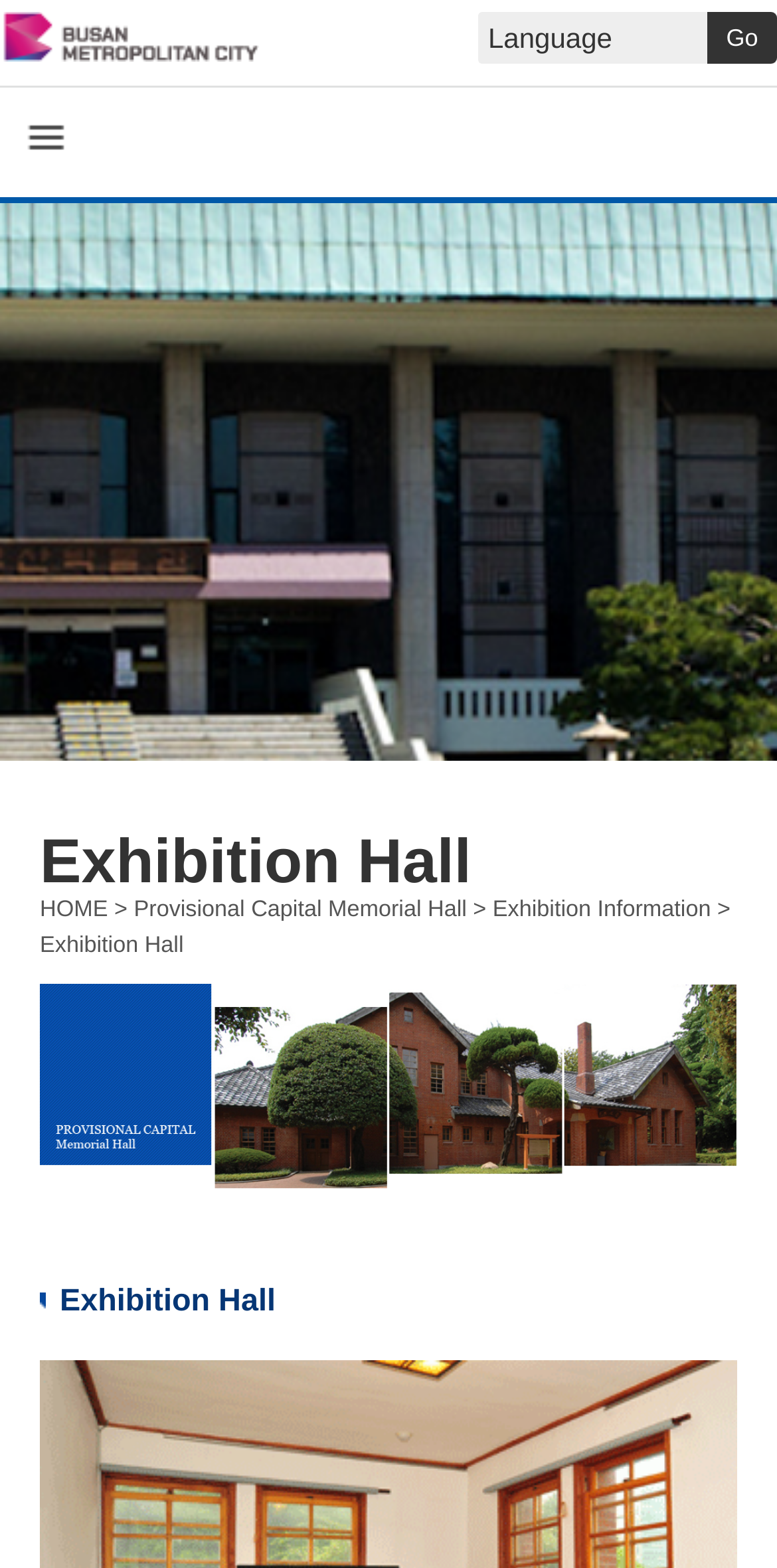Extract the bounding box coordinates for the UI element described by the text: "alt="Busan Metropolitan City"". The coordinates should be in the form of [left, top, right, bottom] with values between 0 and 1.

[0.0, 0.01, 0.333, 0.028]